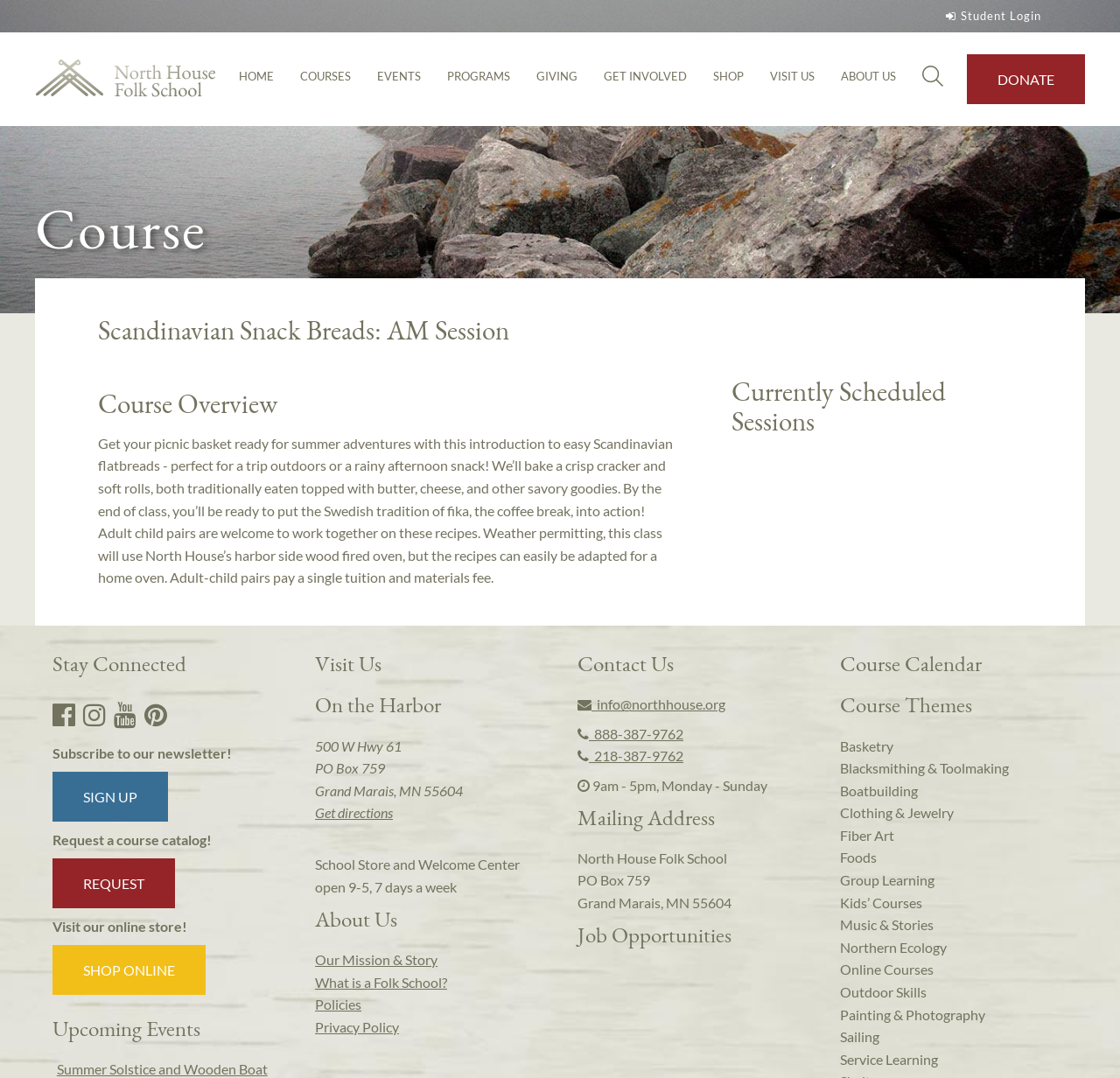Bounding box coordinates must be specified in the format (top-left x, top-left y, bottom-right x, bottom-right y). All values should be floating point numbers between 0 and 1. What are the bounding box coordinates of the UI element described as: CHINESE FOOD

None